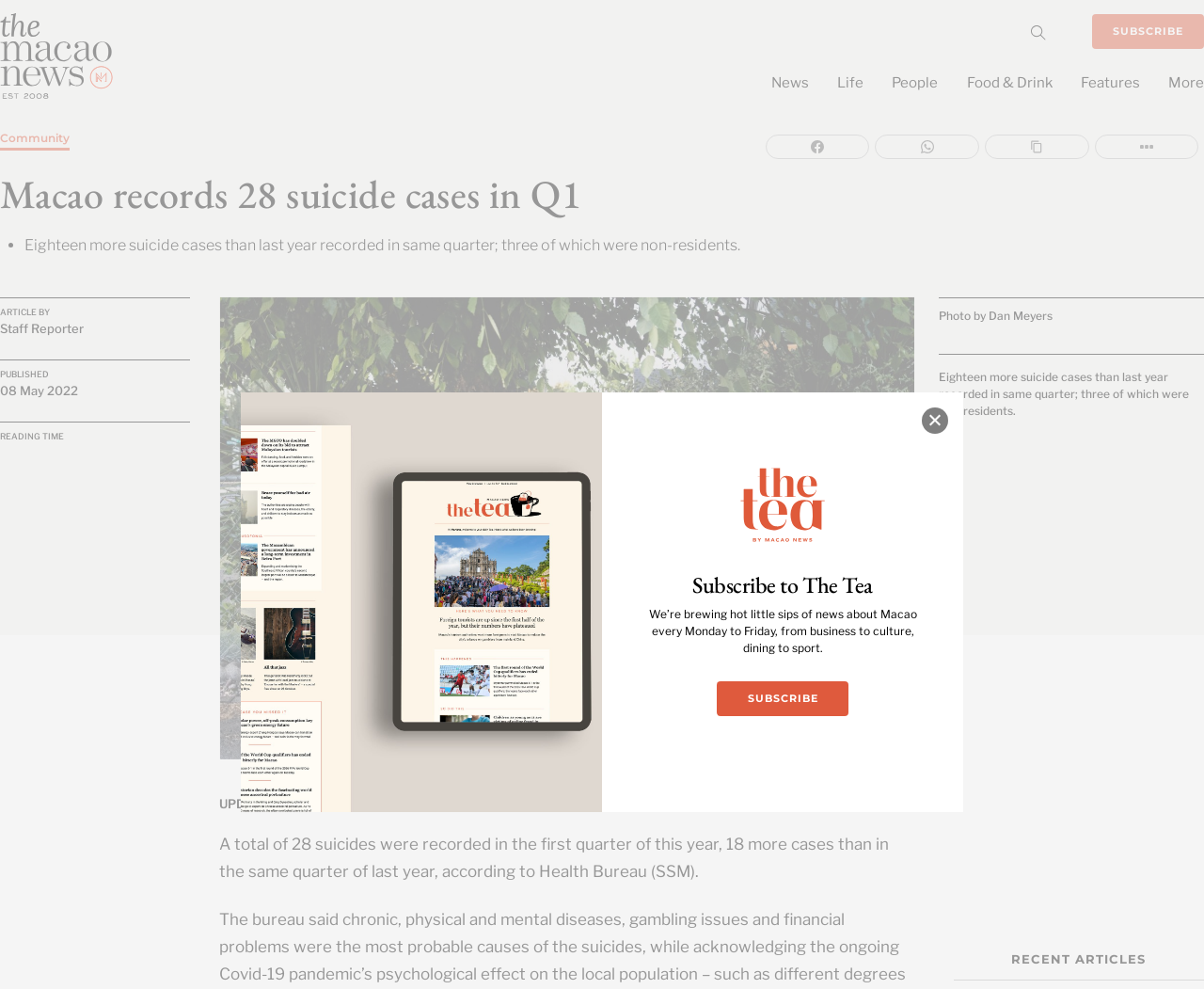Answer in one word or a short phrase: 
What is the reading time of the article?

Not specified